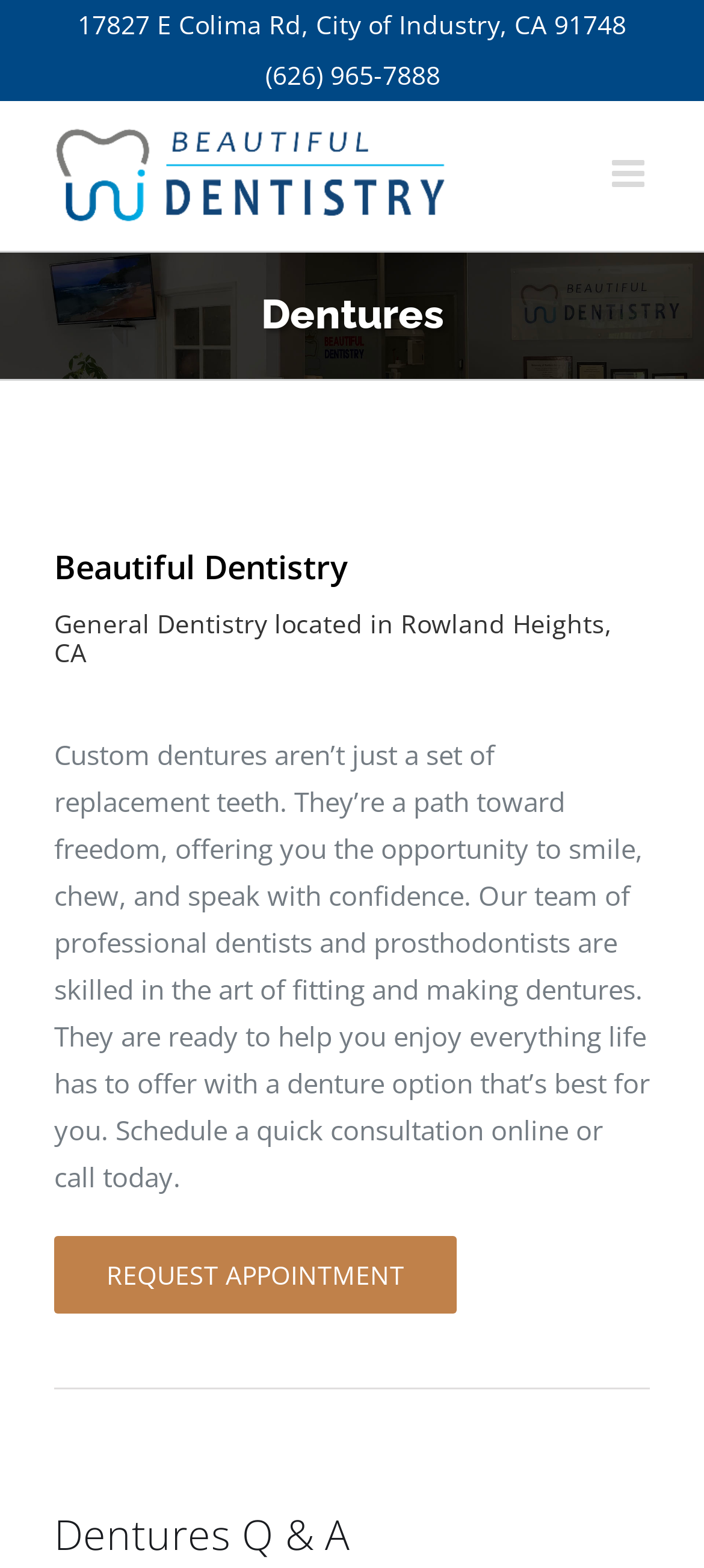What is the topic of the Q&A section?
Please provide a single word or phrase answer based on the image.

Dentures